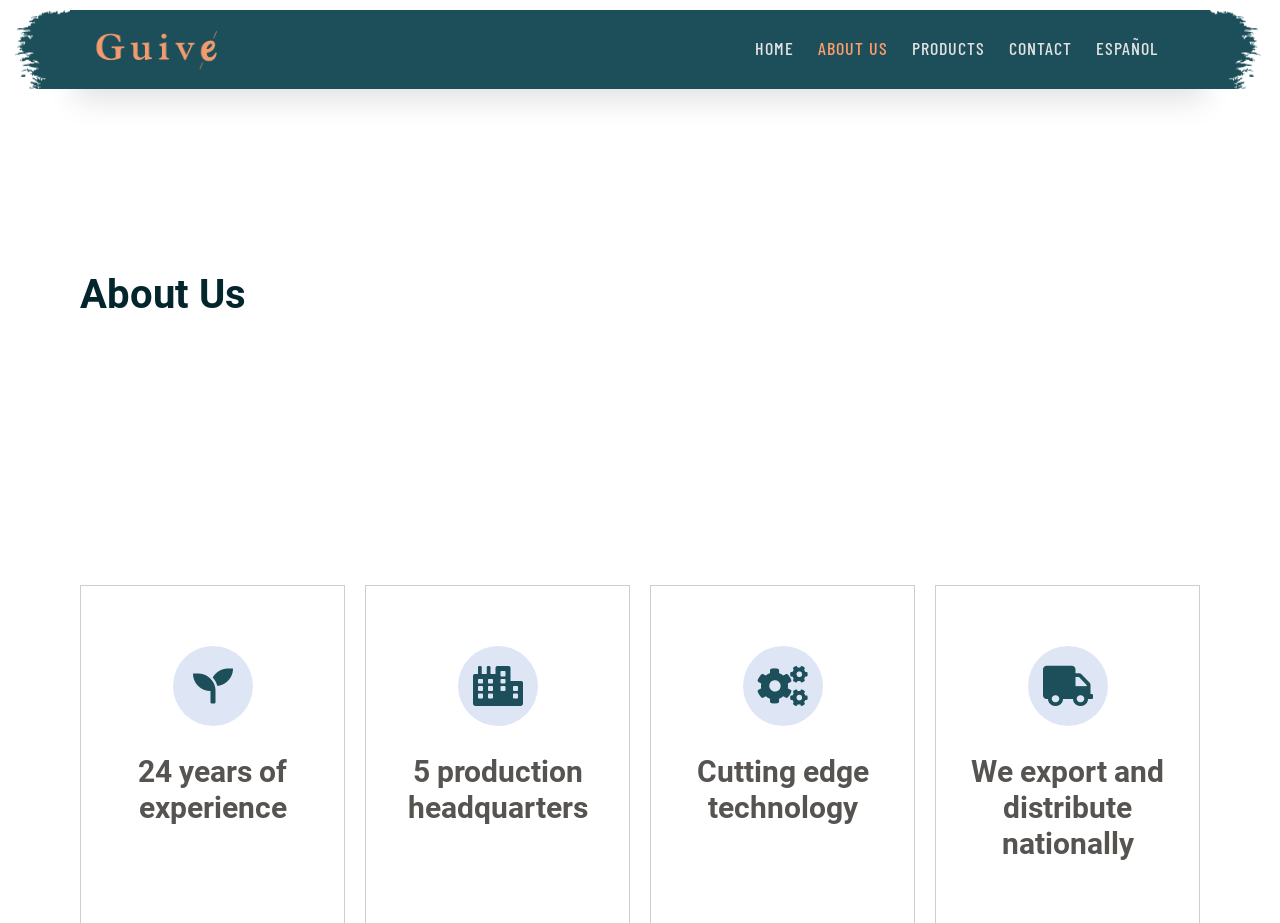Respond to the question below with a single word or phrase: How many links are there in the top navigation bar?

5